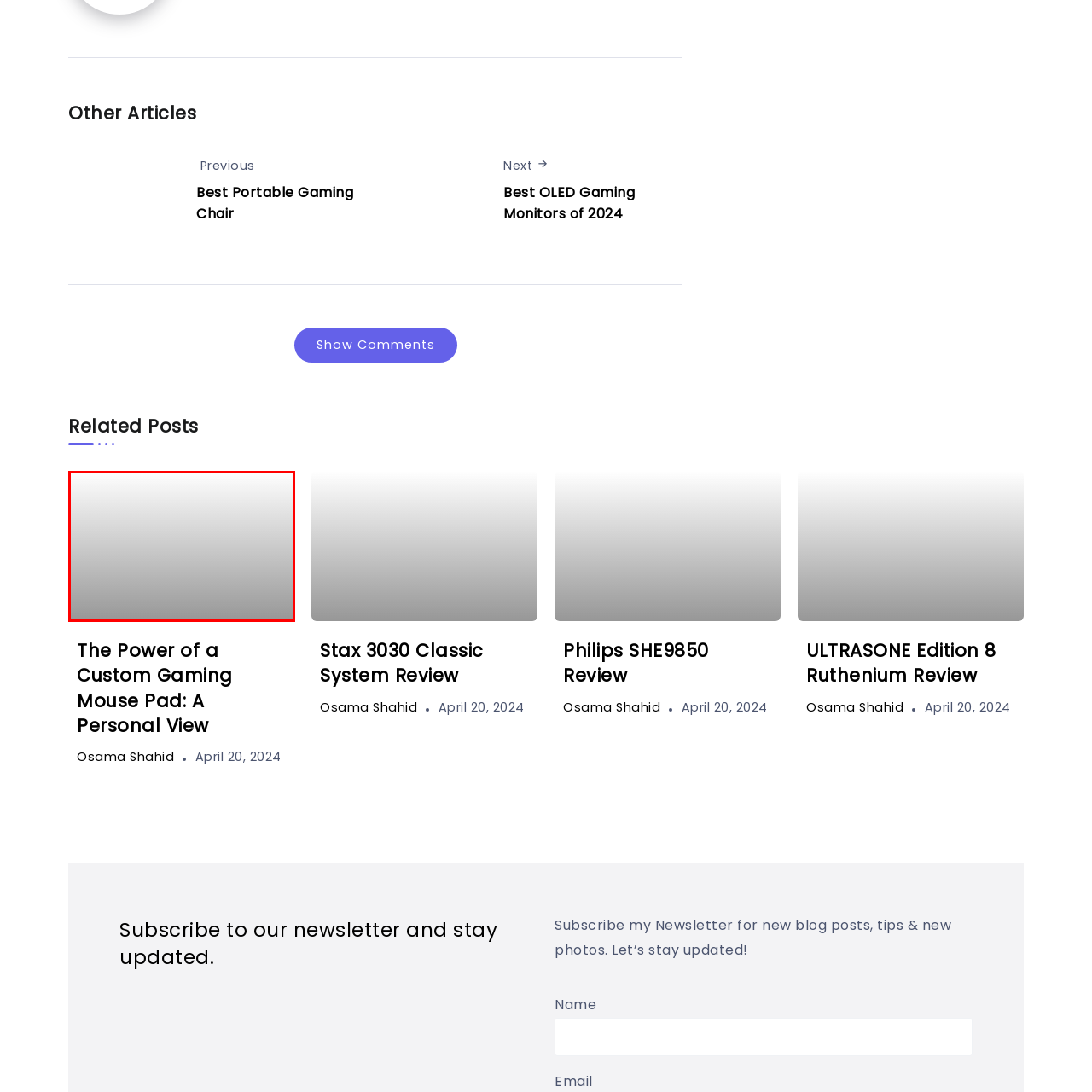What type of gamers would benefit from this accessory?  
Pay attention to the image within the red frame and give a detailed answer based on your observations from the image.

The caption suggests that the custom gaming mouse pad is an essential item for enthusiasts, implying that this accessory is designed for gamers who are serious about their gaming experience and would benefit from the improved precision and comfort it provides.